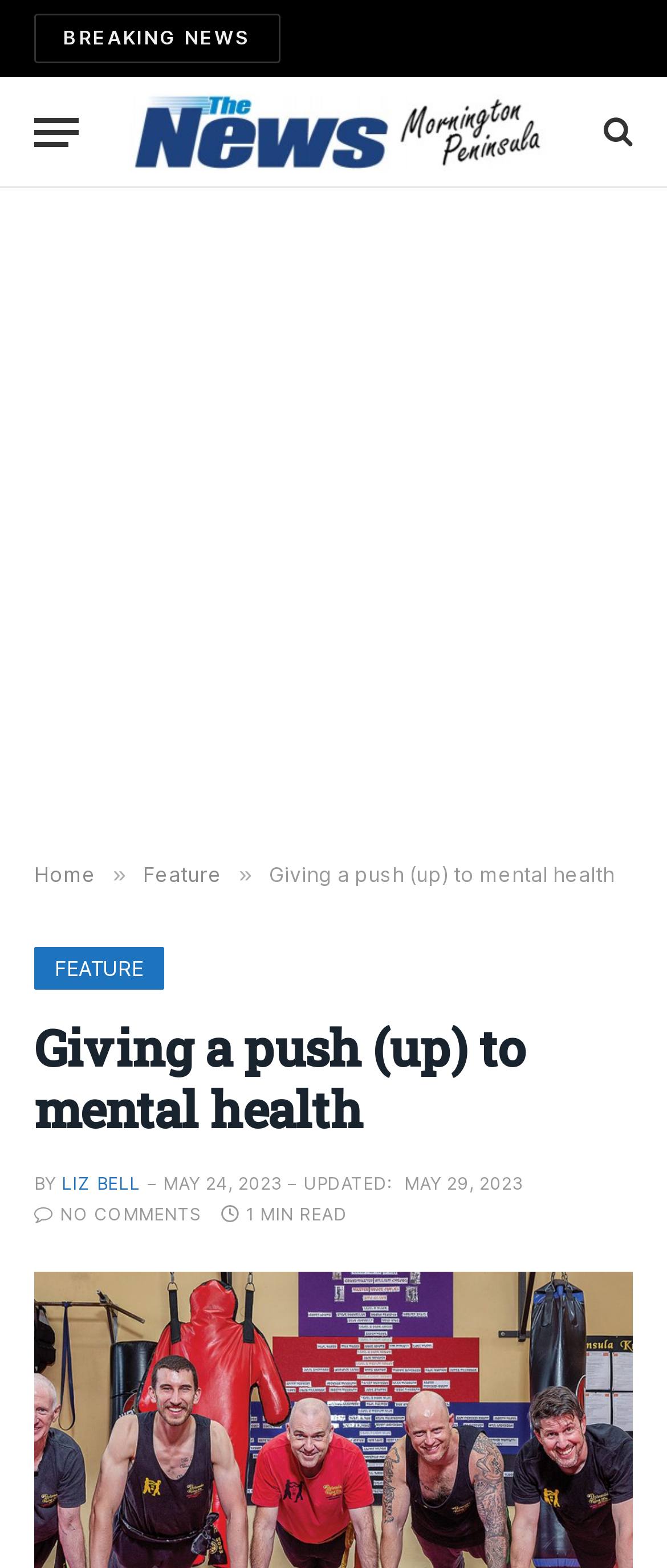Pinpoint the bounding box coordinates of the element that must be clicked to accomplish the following instruction: "Go to MPNEWS homepage". The coordinates should be in the format of four float numbers between 0 and 1, i.e., [left, top, right, bottom].

[0.195, 0.049, 0.829, 0.12]